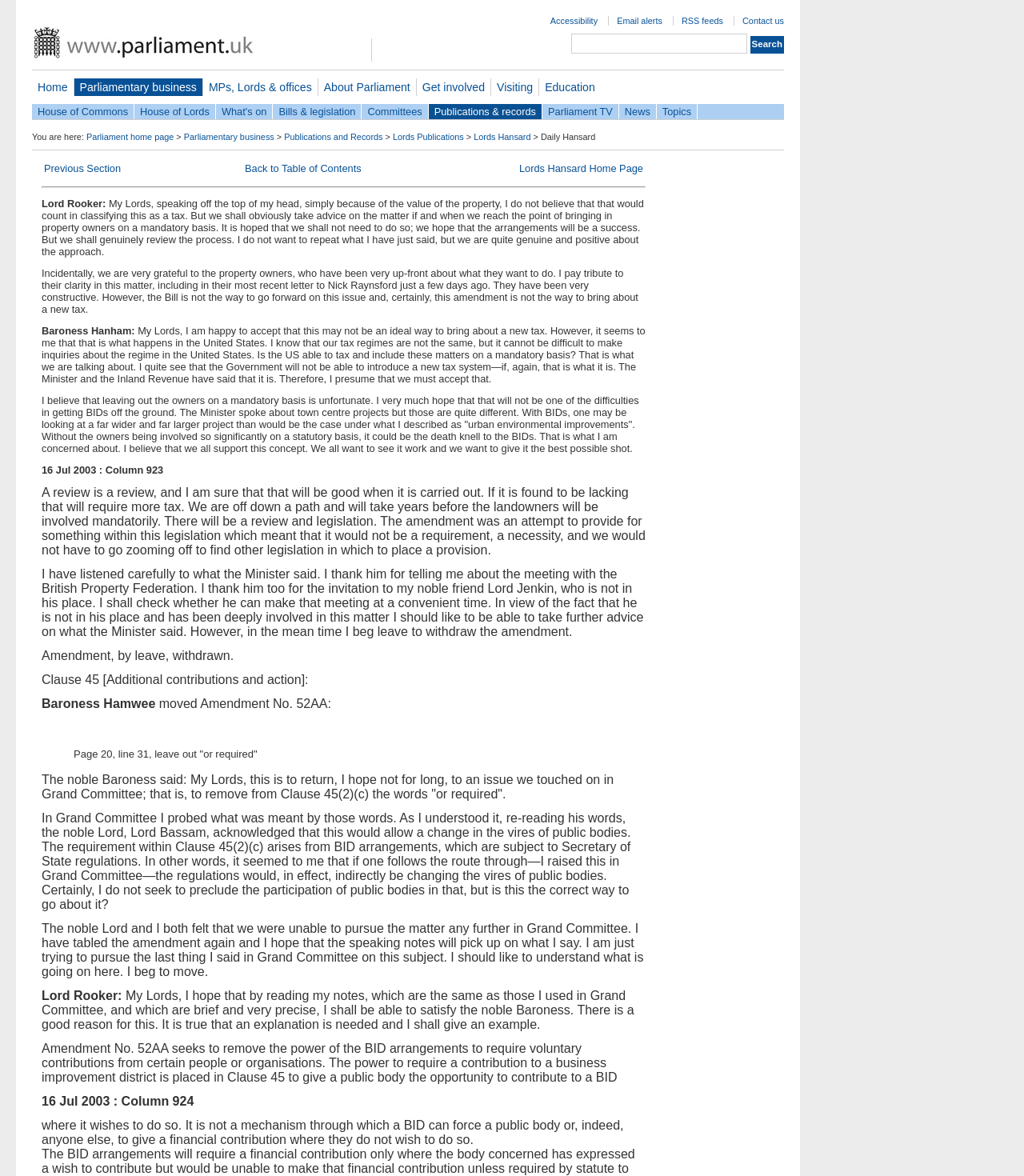Please determine the bounding box coordinates of the section I need to click to accomplish this instruction: "View Lords Hansard Home Page".

[0.434, 0.137, 0.629, 0.149]